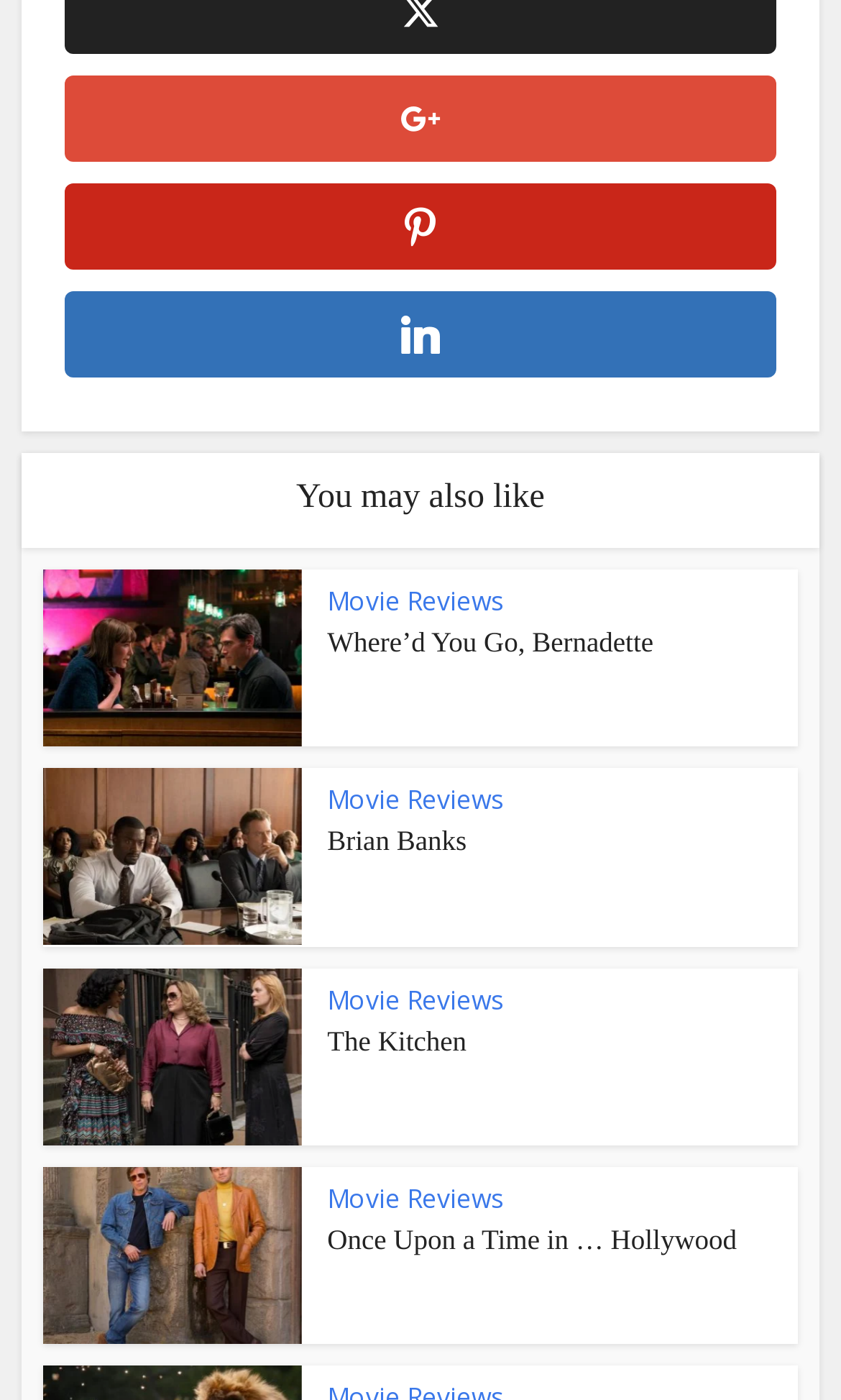How many sections are there with the title 'You may also like'?
From the image, respond using a single word or phrase.

1